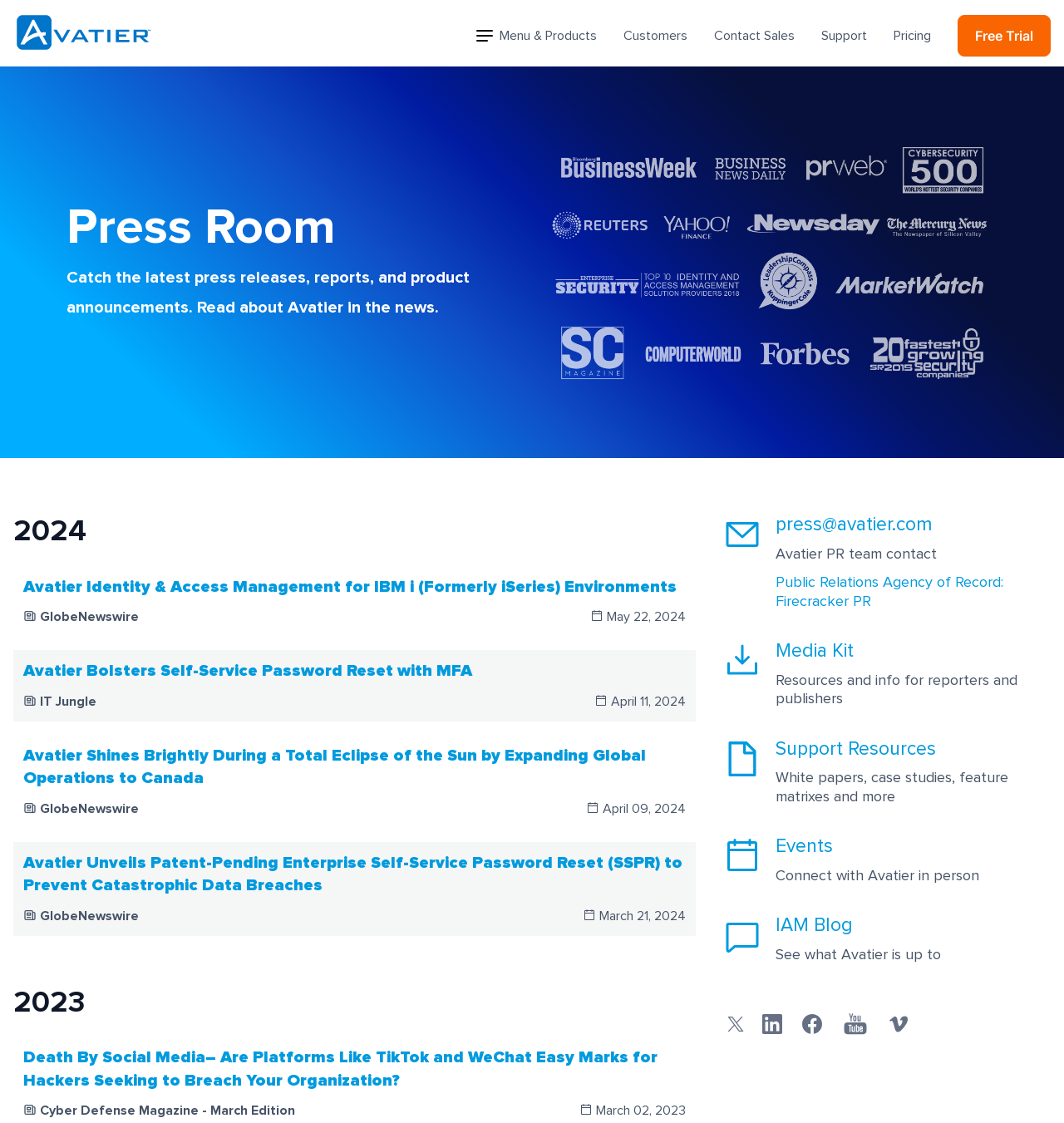Locate the bounding box coordinates of the element that needs to be clicked to carry out the instruction: "Go to previous month". The coordinates should be given as four float numbers ranging from 0 to 1, i.e., [left, top, right, bottom].

None